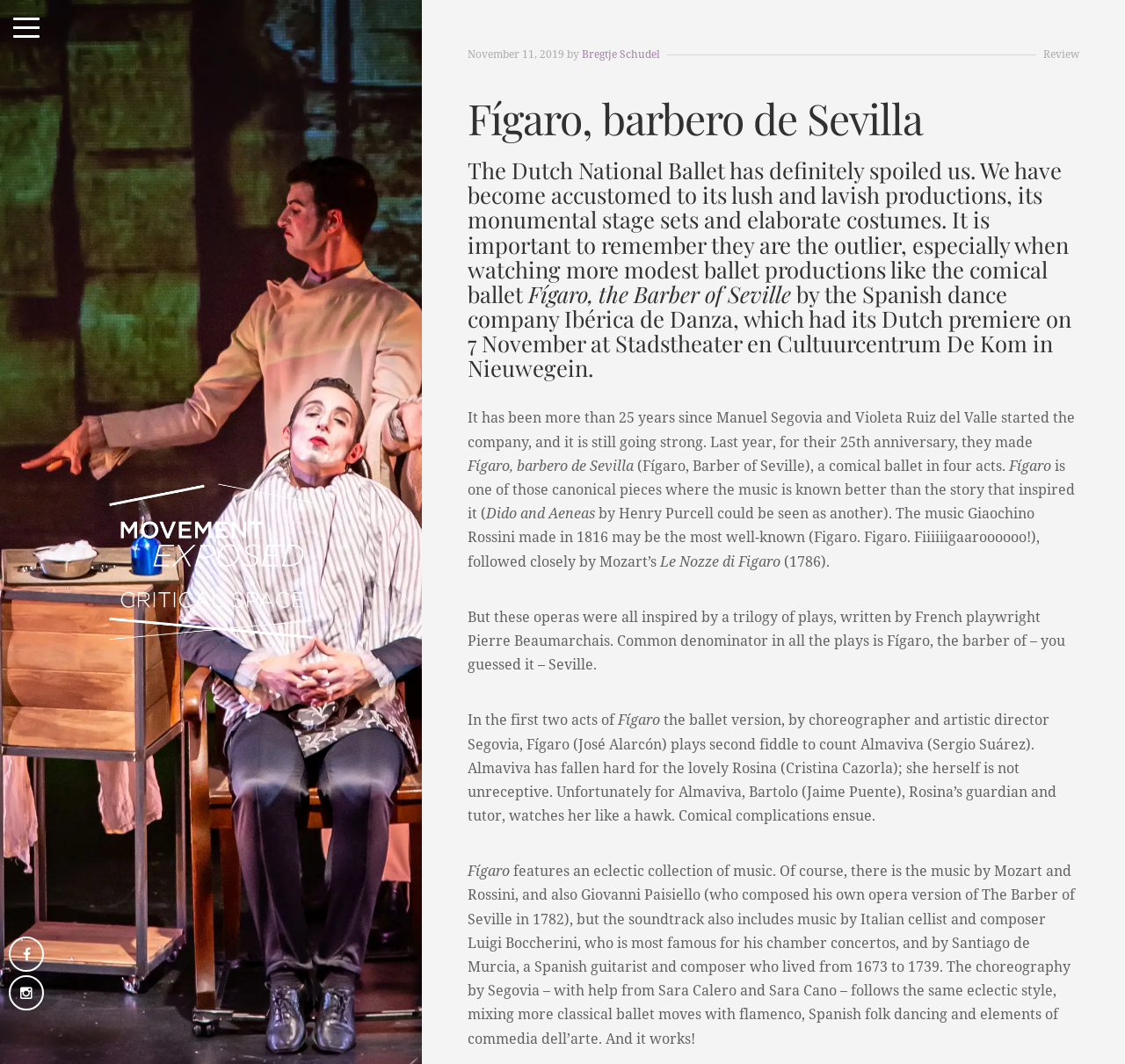Using the provided description Facebook, find the bounding box coordinates for the UI element. Provide the coordinates in (top-left x, top-left y, bottom-right x, bottom-right y) format, ensuring all values are between 0 and 1.

[0.008, 0.88, 0.039, 0.913]